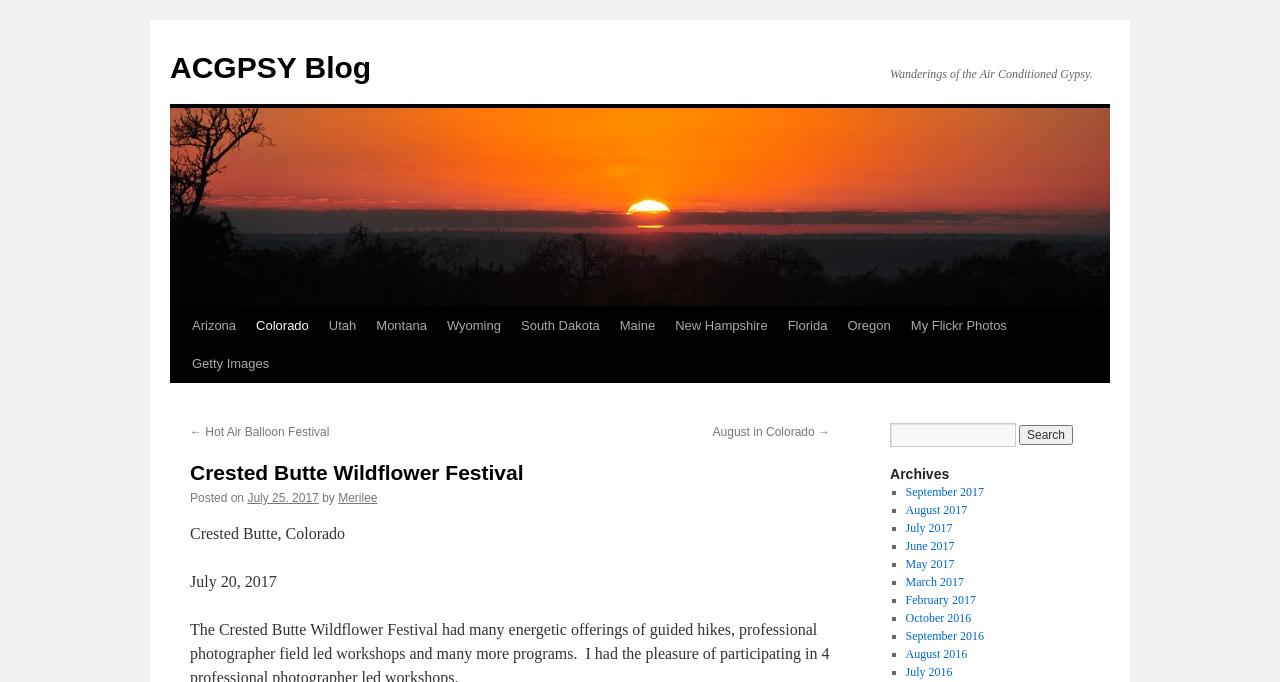Find the bounding box coordinates for the area that must be clicked to perform this action: "Click on the '← Hot Air Balloon Festival' link".

[0.148, 0.623, 0.257, 0.644]